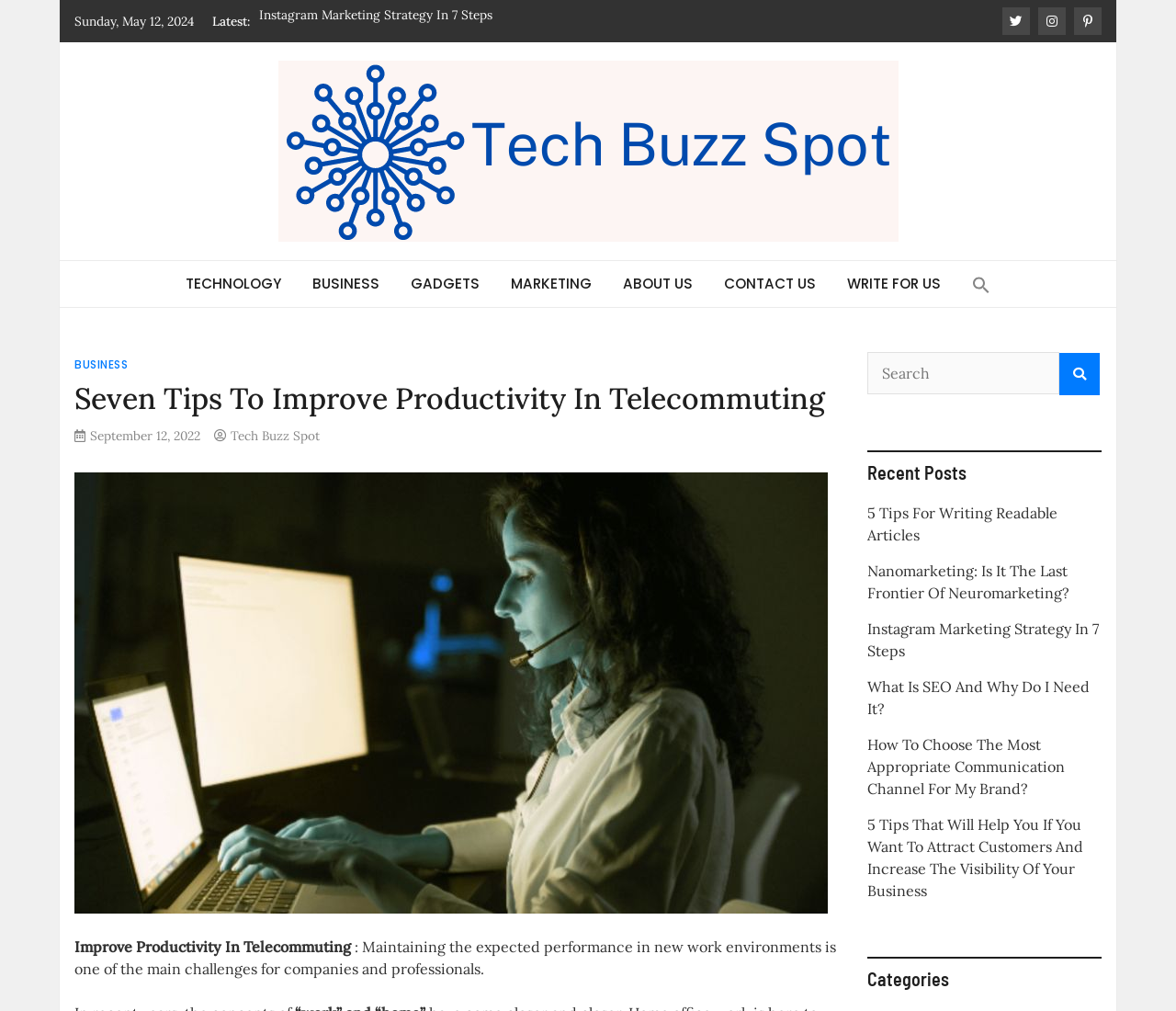Provide an in-depth caption for the webpage.

This webpage is about Telecommuting and improving productivity in new work environments. At the top left, there is a date "Sunday, May 12, 2024" and a label "Latest:". Below these, there are six links to recent articles, including "What Is SEO And Why Do I Need It?" and "Instagram Marketing Strategy In 7 Steps". 

On the top right, there are three social media icons and a logo of "Tech Buzz Spot" with an image and a link to the website. Below the logo, there are seven links to different categories, including "TECHNOLOGY", "BUSINESS", and "MARKETING". 

In the main content area, there is a heading "Seven Tips To Improve Productivity In Telecommuting" and a subheading "Improve Productivity In Telecommuting : Maintaining the expected performance in new work environments is one of the main challenges for companies and professionals." Below the heading, there is an image related to telecommuting. 

On the right side, there is a search bar with a search icon and a button. Below the search bar, there is a heading "Recent Posts" followed by six links to recent articles. Further down, there is a heading "Categories" with no links or content below it.